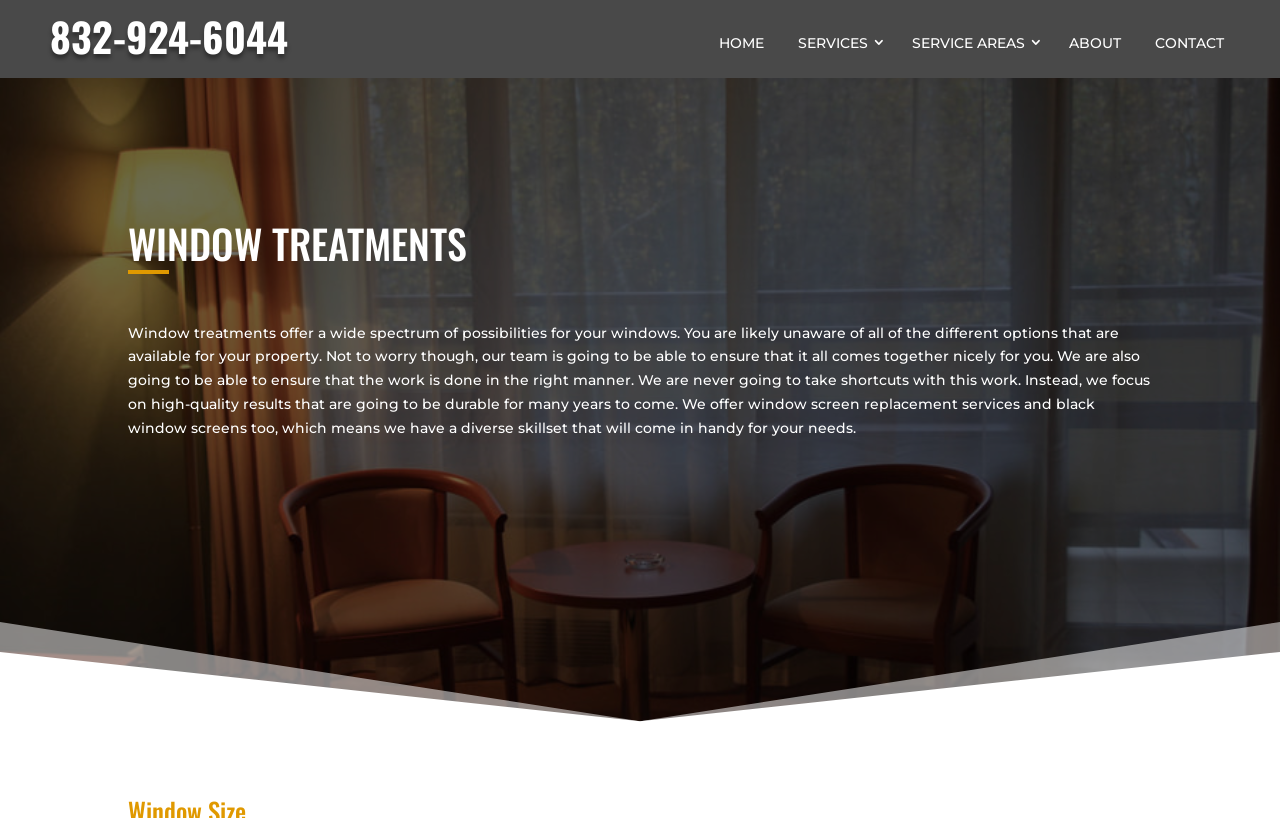Give a one-word or one-phrase response to the question: 
What is the focus of the company's work?

High-quality results